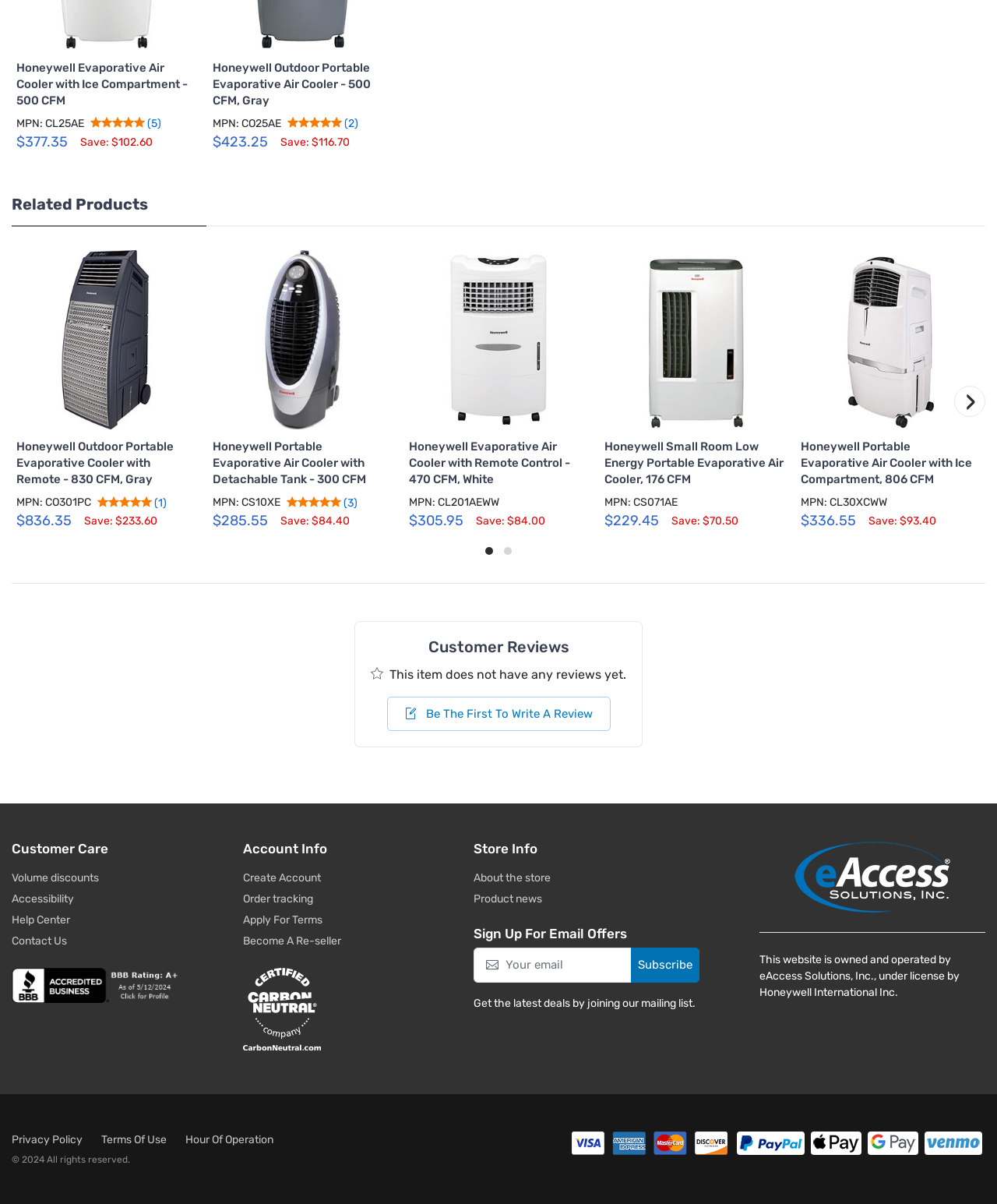What is the MPN of the Honeywell Portable Evaporative Air Cooler with Detachable Tank?
Look at the image and respond with a single word or a short phrase.

CS10XE